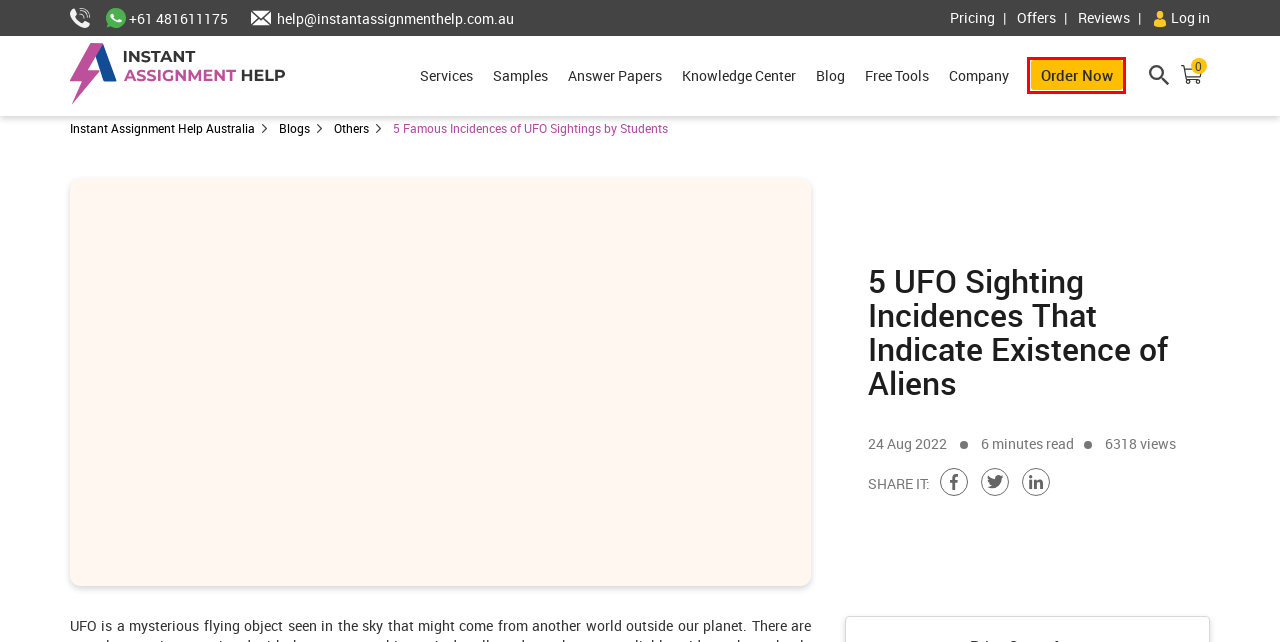You are given a screenshot depicting a webpage with a red bounding box around a UI element. Select the description that best corresponds to the new webpage after clicking the selected element. Here are the choices:
A. Best affordable Assignments - Instant Assignment Help
B. Difference Between Plagiarism & Similarity Explained by Experts
C. Online Assignment Help in Canberra Students by Aussie Expert
D. Free Grammar Checker Tool | Zero Errors
E. CHCLEG001 Work Legally and Ethically Final Assessment Answer
F. Exclusive Offers on Assignment Help in Australia
G. Knowledge Center
H. Order Now

H